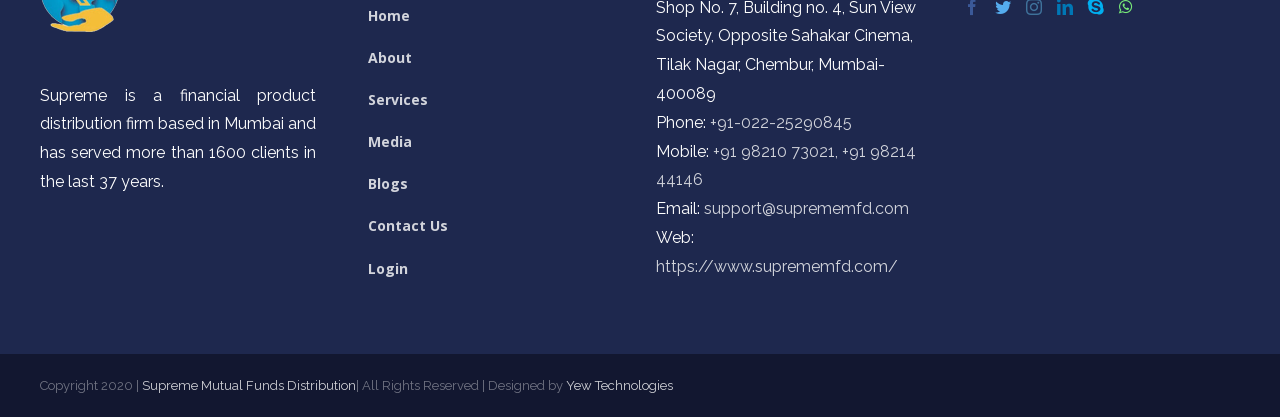Identify the bounding box coordinates of the region I need to click to complete this instruction: "Contact via phone".

[0.555, 0.27, 0.666, 0.316]